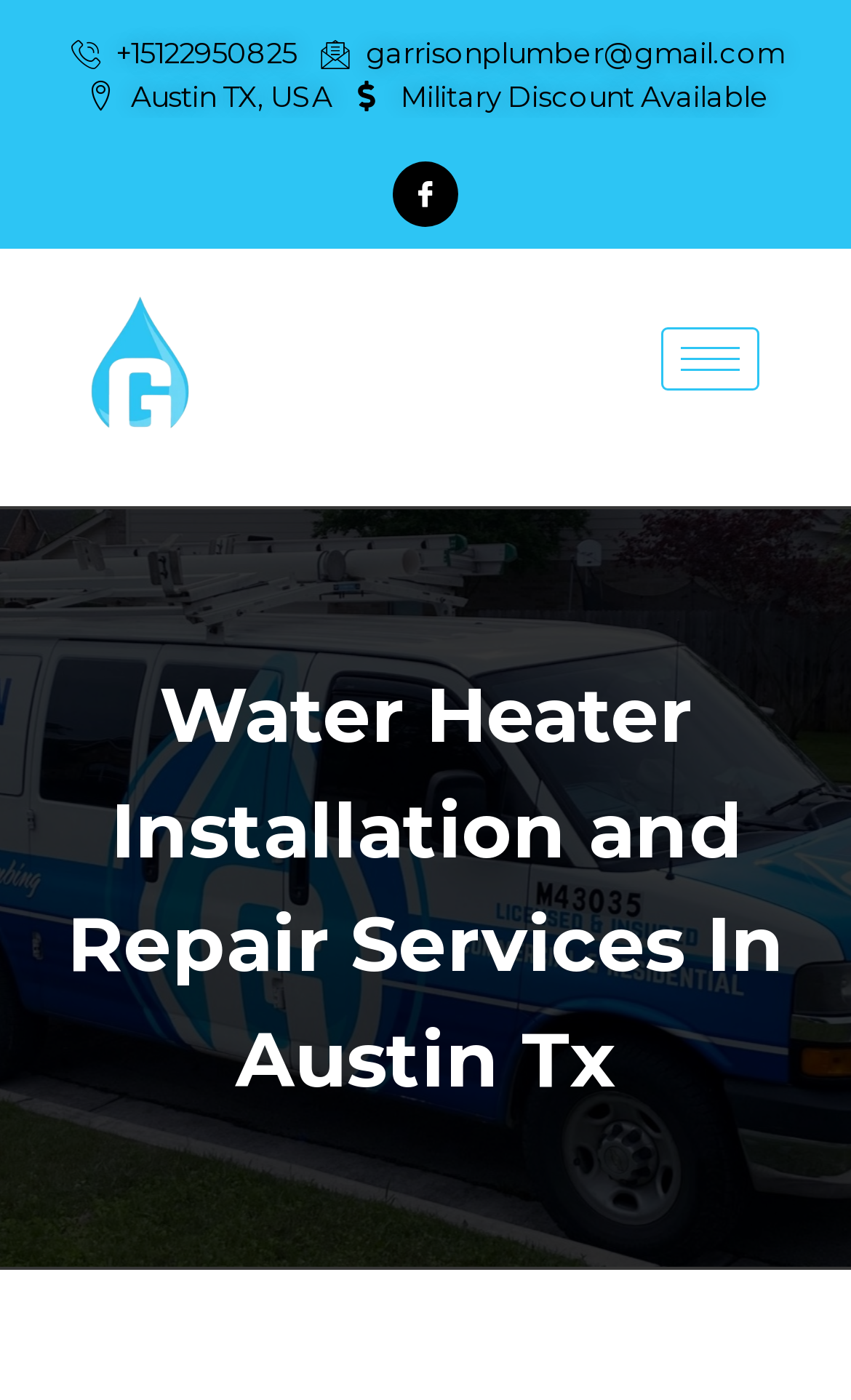Based on the element description, predict the bounding box coordinates (top-left x, top-left y, bottom-right x, bottom-right y) for the UI element in the screenshot: garrisonplumber@gmail.com

[0.372, 0.023, 0.922, 0.054]